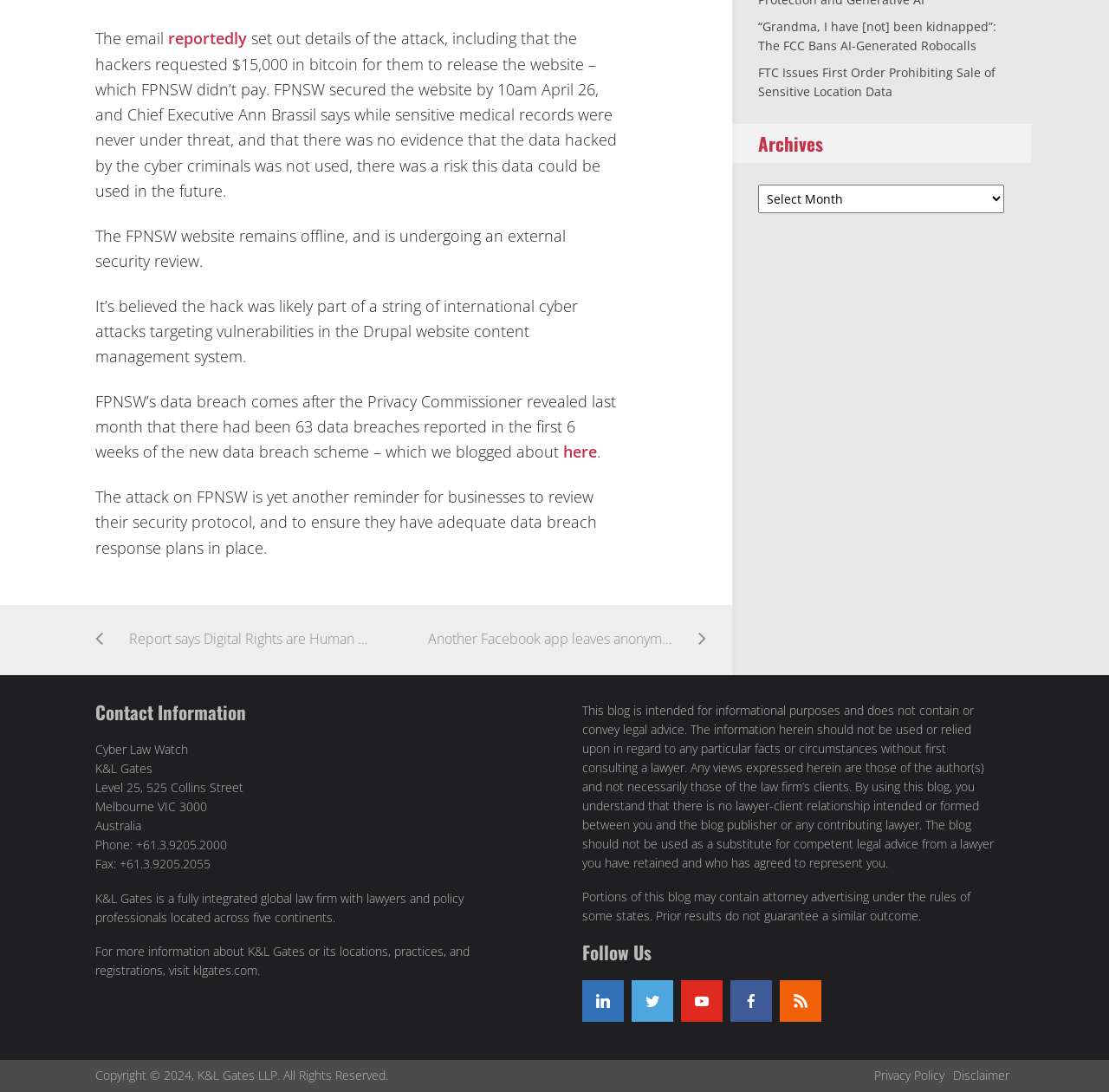Predict the bounding box of the UI element based on the description: "facebook". The coordinates should be four float numbers between 0 and 1, formatted as [left, top, right, bottom].

[0.658, 0.898, 0.696, 0.936]